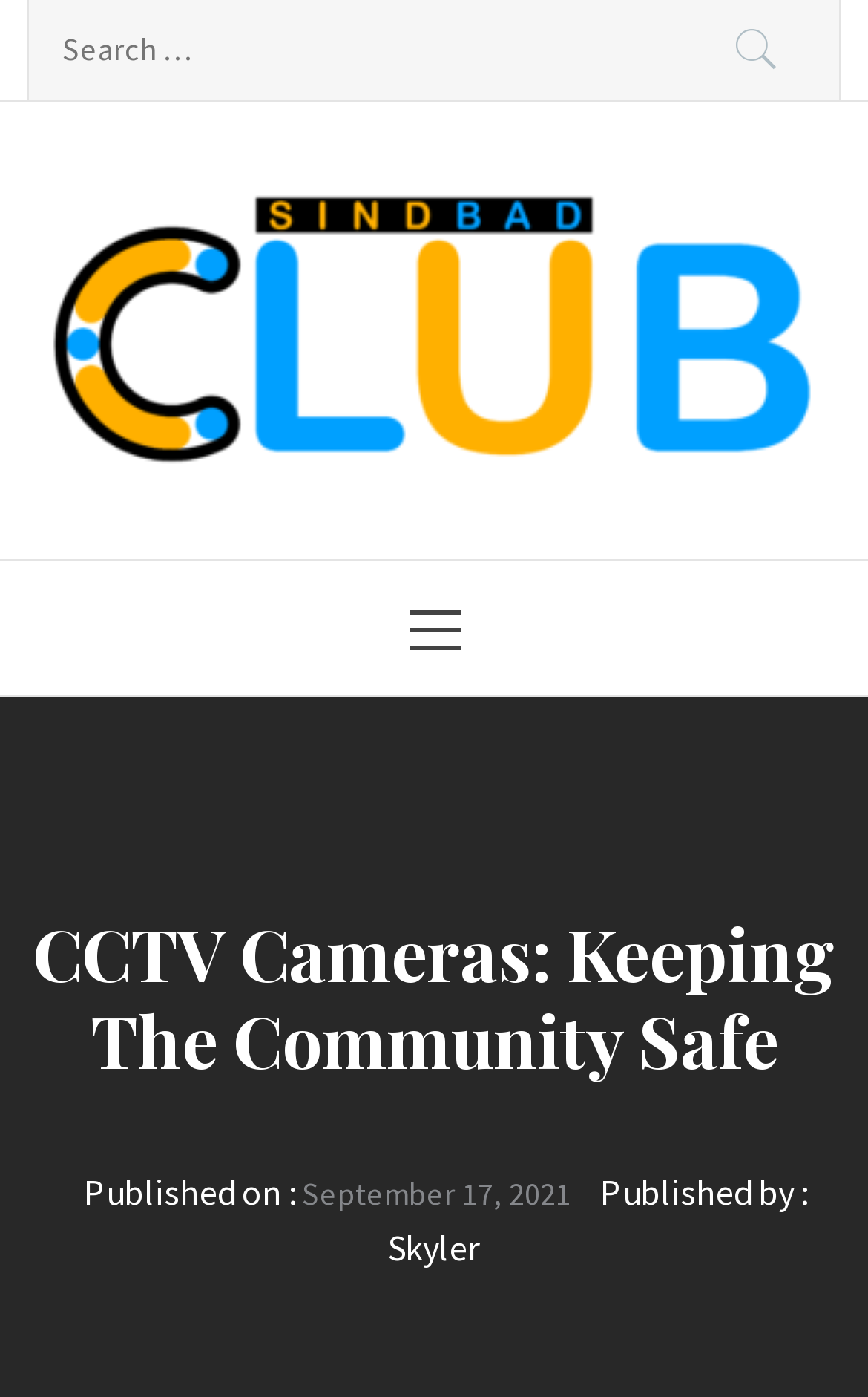Give a succinct answer to this question in a single word or phrase: 
What is the name of the club mentioned?

Sindbad Club